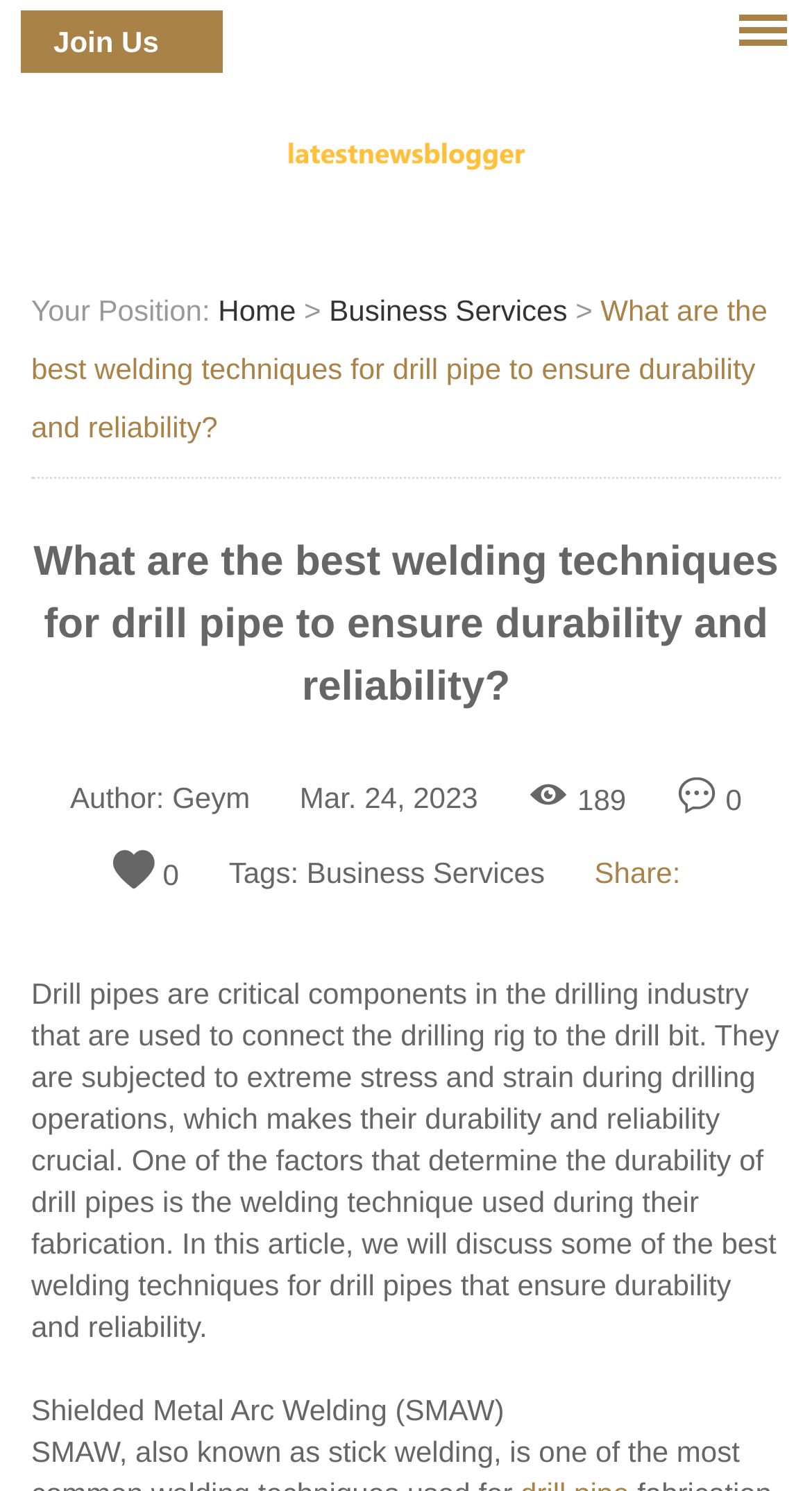Determine the bounding box coordinates of the clickable element to achieve the following action: 'view tags'. Provide the coordinates as four float values between 0 and 1, formatted as [left, top, right, bottom].

[0.378, 0.574, 0.671, 0.596]